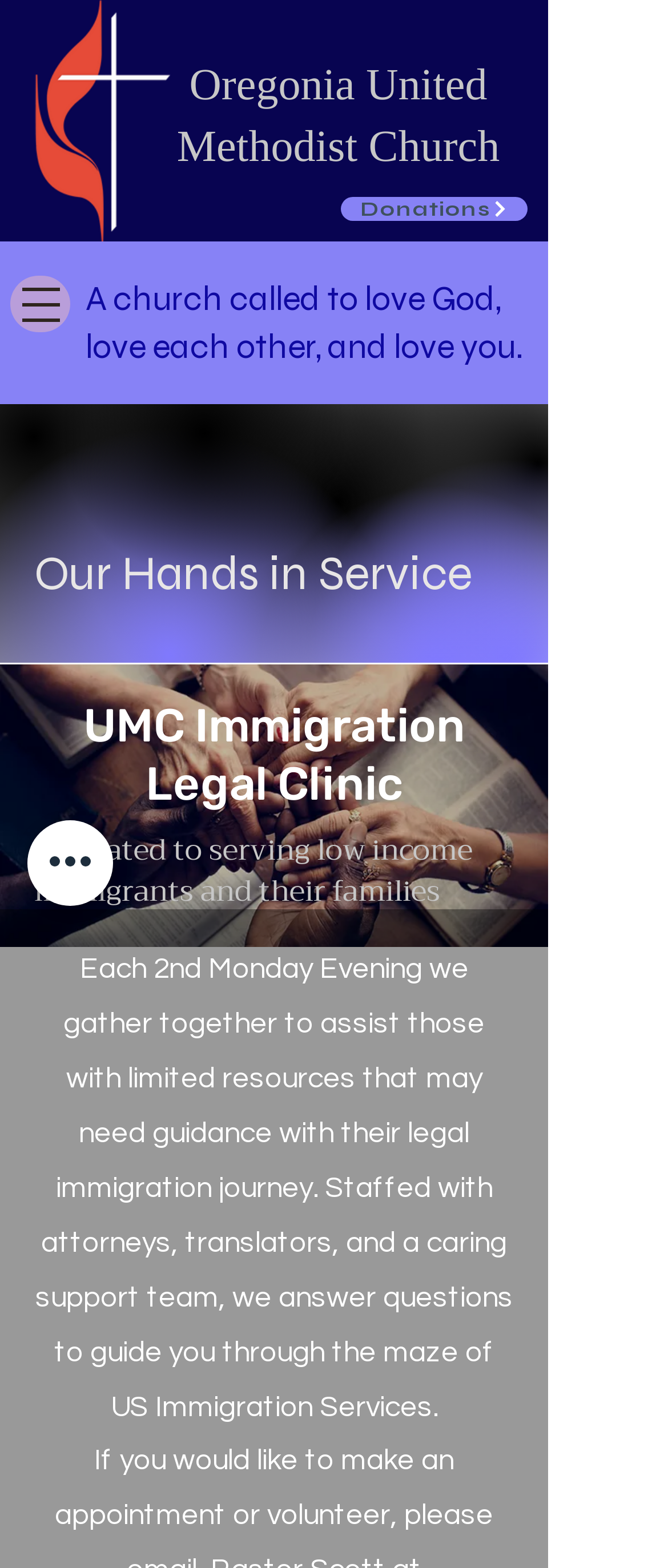What is the function of the 'Open navigation menu' button?
Kindly offer a detailed explanation using the data available in the image.

I found the answer by looking at the button element with the text 'Open navigation menu' and its property 'hasPopup: dialog', which indicates that clicking the button will open a dialog or a navigation menu.